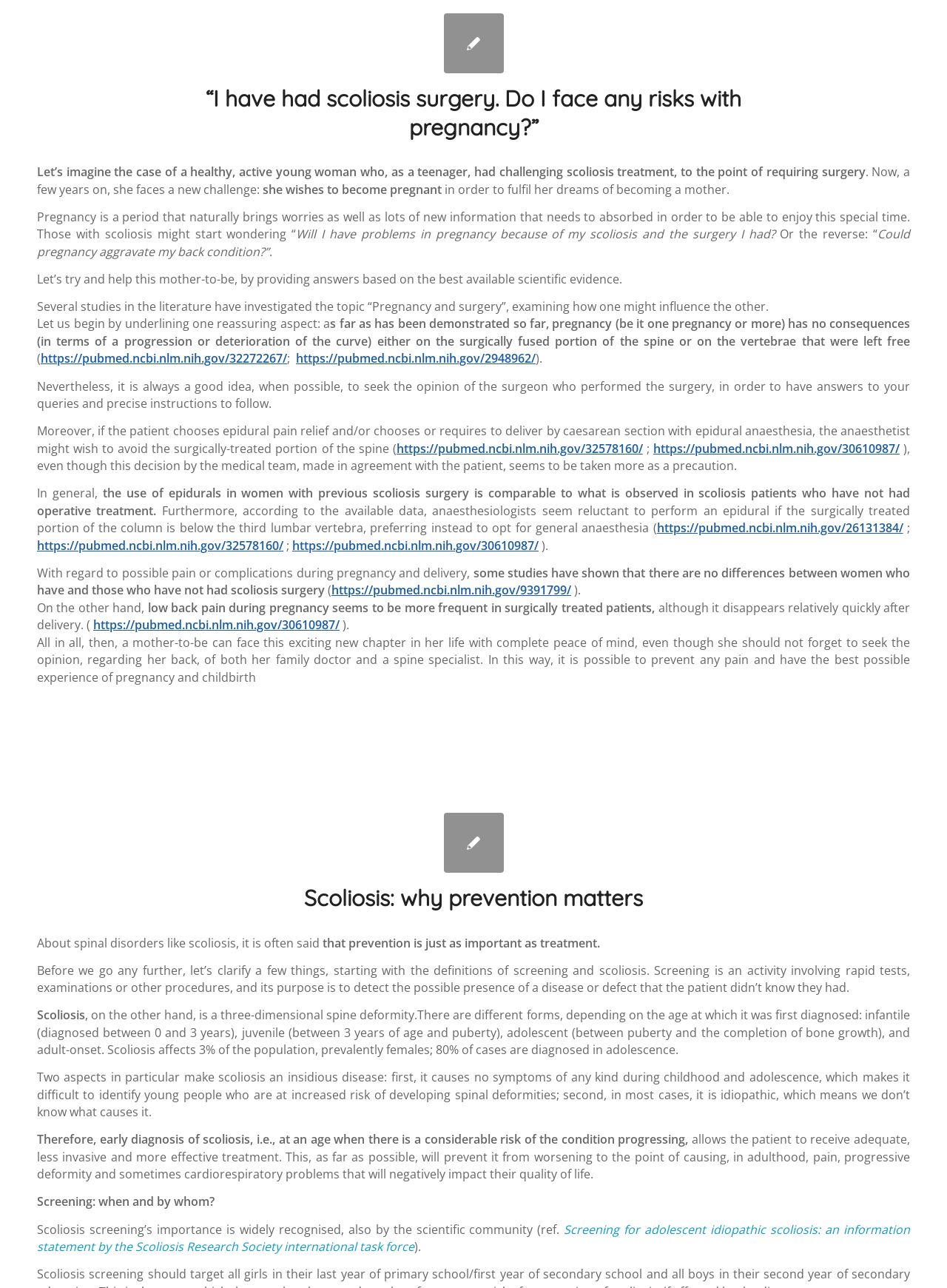Locate the bounding box coordinates of the clickable area to execute the instruction: "Click the link to explore the topic of scoliosis and pregnancy". Provide the coordinates as four float numbers between 0 and 1, represented as [left, top, right, bottom].

[0.217, 0.452, 0.603, 0.465]